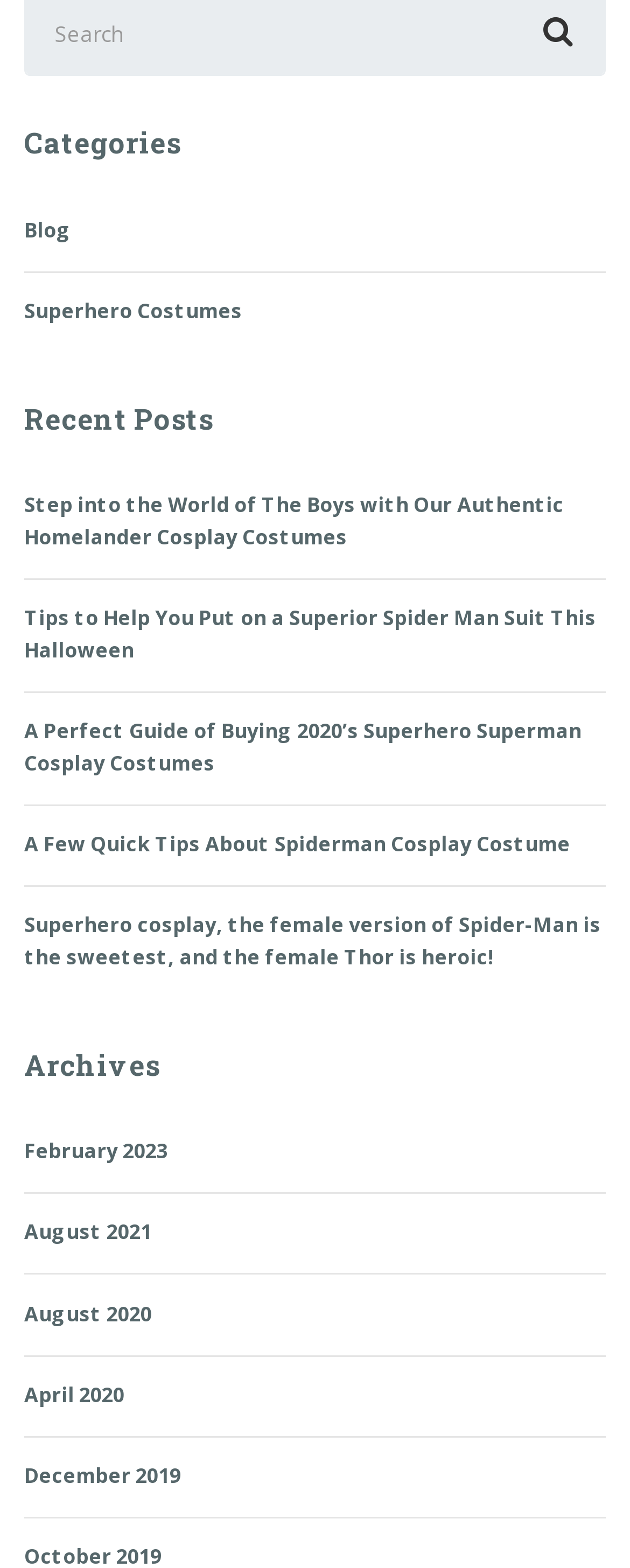Provide a single word or phrase answer to the question: 
What is the category of costumes mentioned?

Superhero